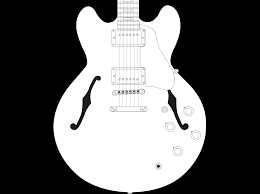How many f-holes are on the guitar body? Based on the image, give a response in one word or a short phrase.

Two